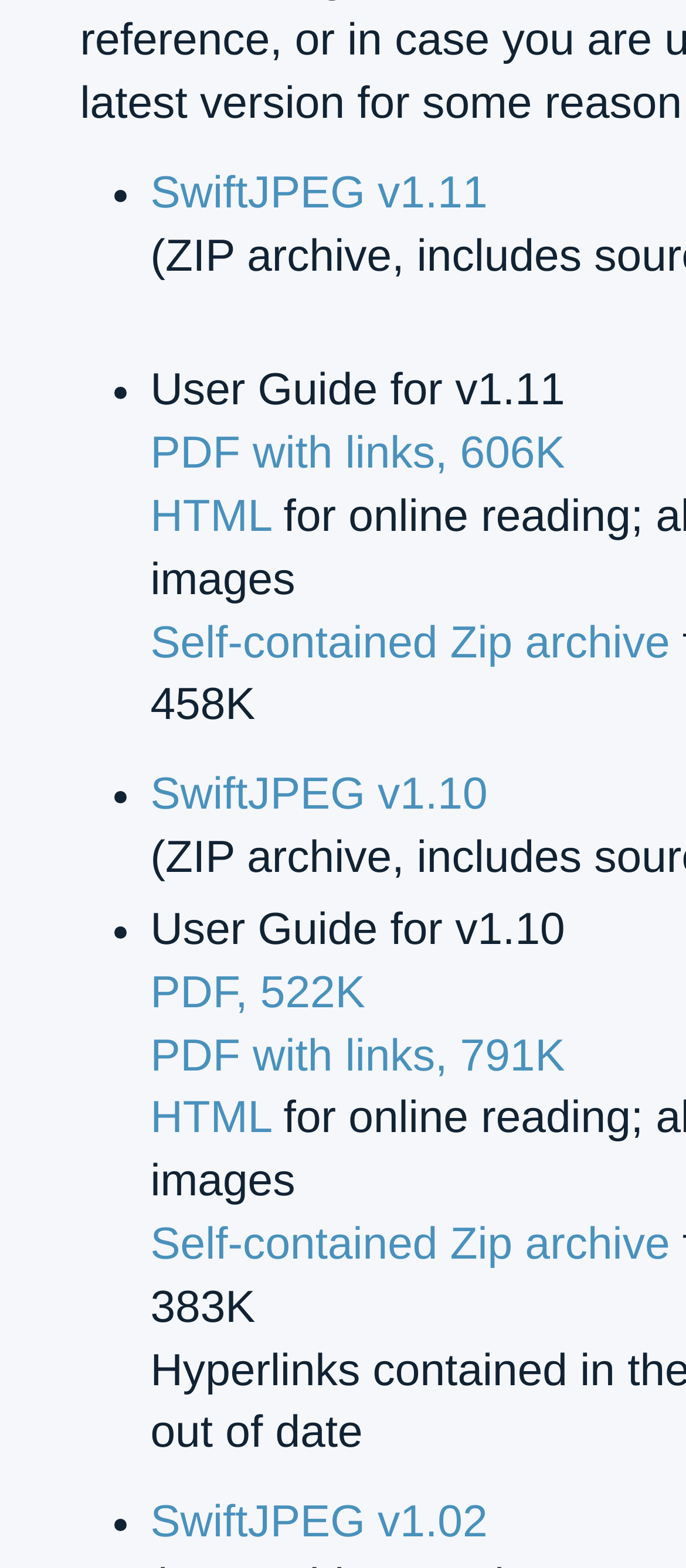Locate the bounding box of the UI element described in the following text: "HTML".

[0.219, 0.314, 0.395, 0.345]